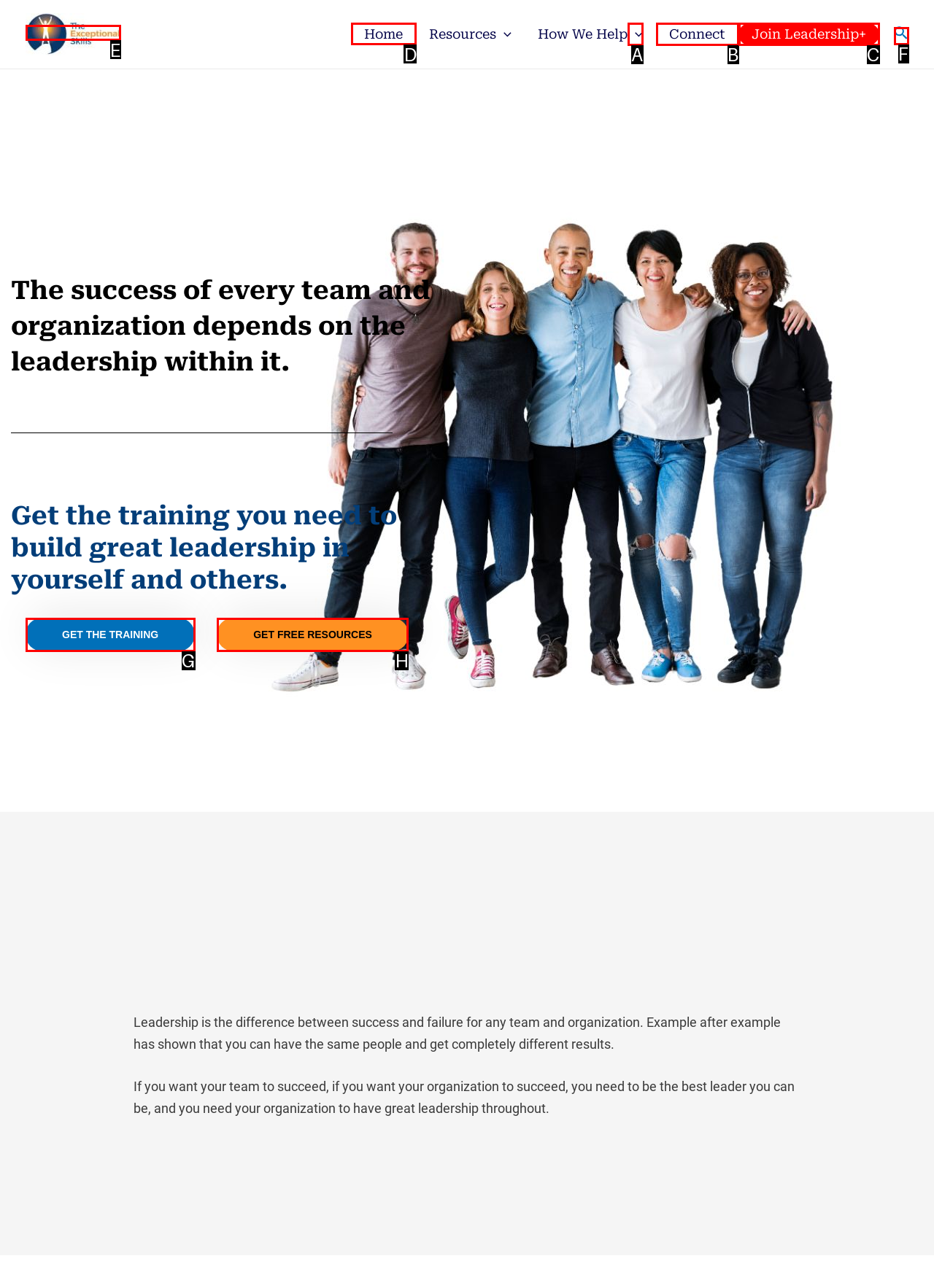Select the proper HTML element to perform the given task: Click on Home Answer with the corresponding letter from the provided choices.

D